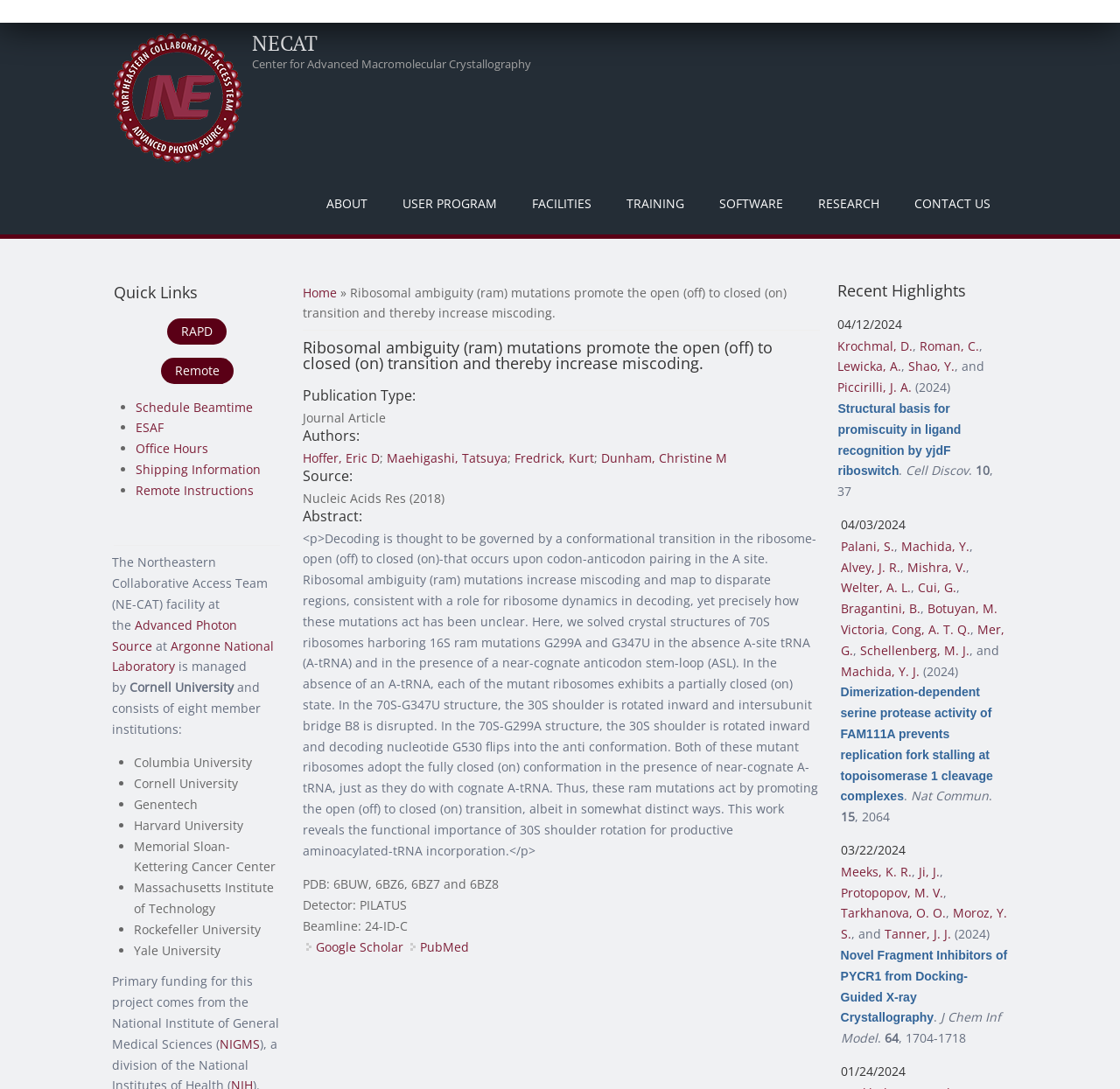Identify the first-level heading on the webpage and generate its text content.

NECAT
Center for Advanced Macromolecular Crystallography